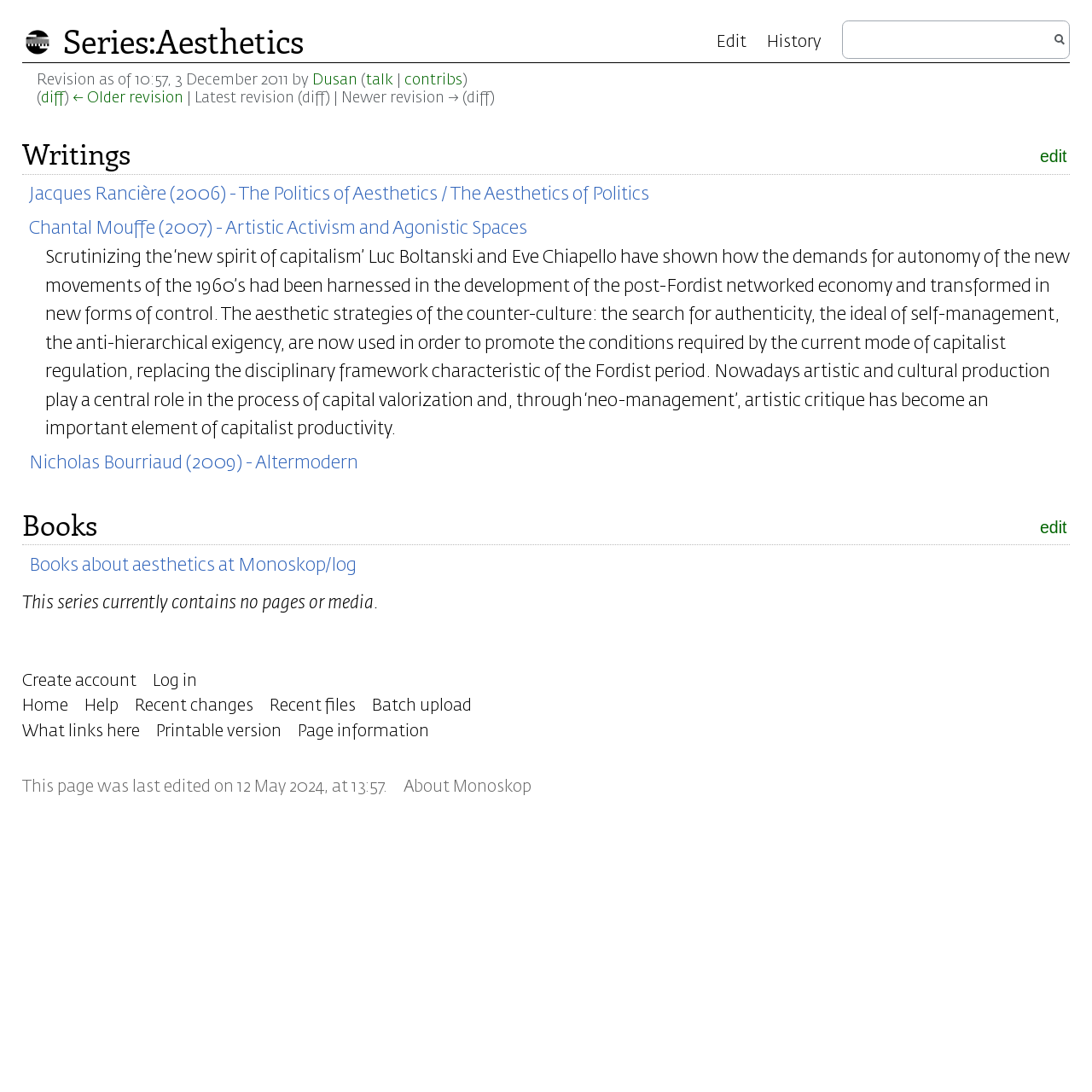What is the purpose of the 'Search' function on this webpage?
Kindly give a detailed and elaborate answer to the question.

The webpage has a search box with a heading 'Search' which suggests that the purpose of the 'Search' function is to search the webpage for specific content.